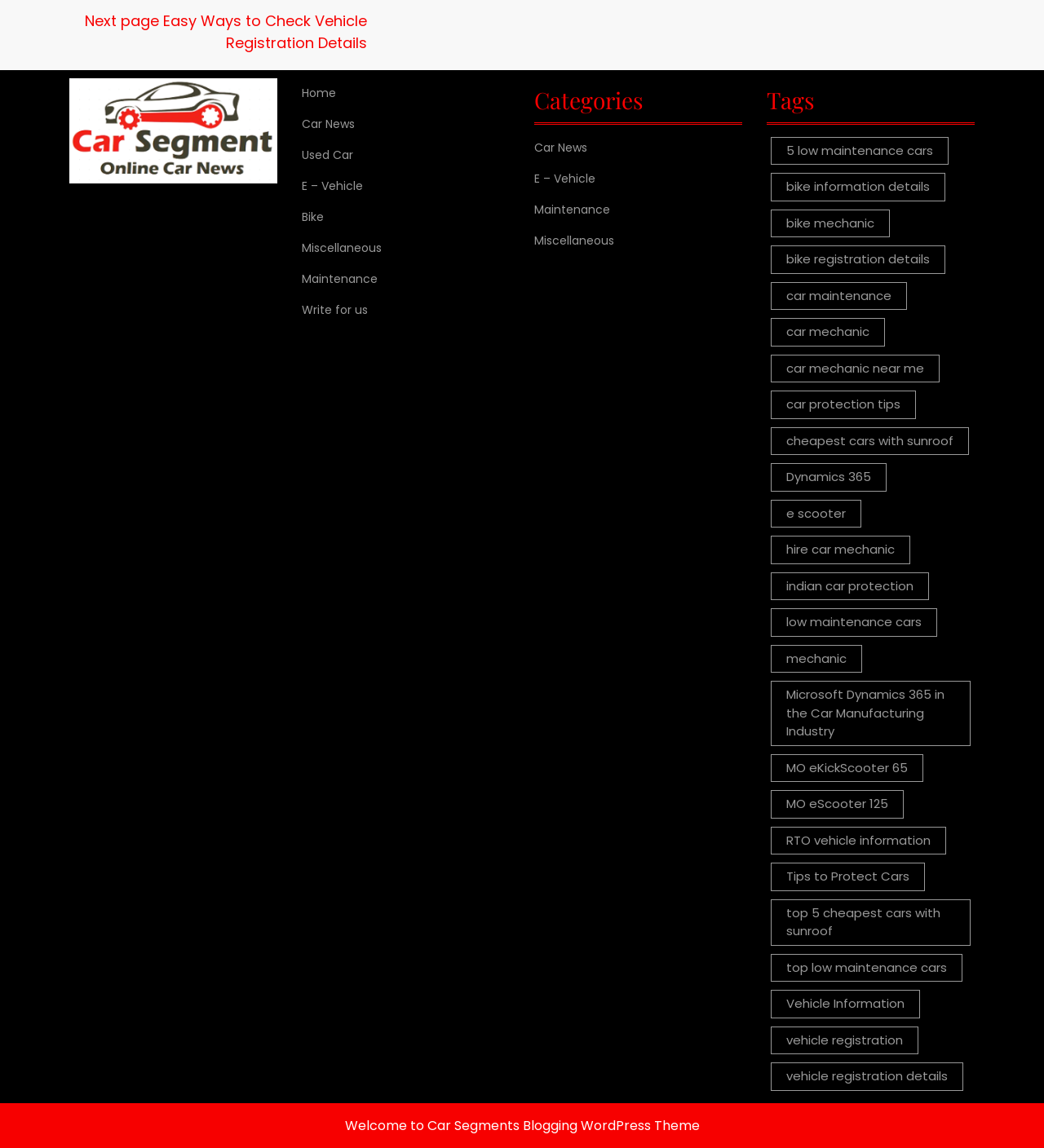Highlight the bounding box coordinates of the element that should be clicked to carry out the following instruction: "Click on the 'Home' link". The coordinates must be given as four float numbers ranging from 0 to 1, i.e., [left, top, right, bottom].

[0.289, 0.074, 0.322, 0.088]